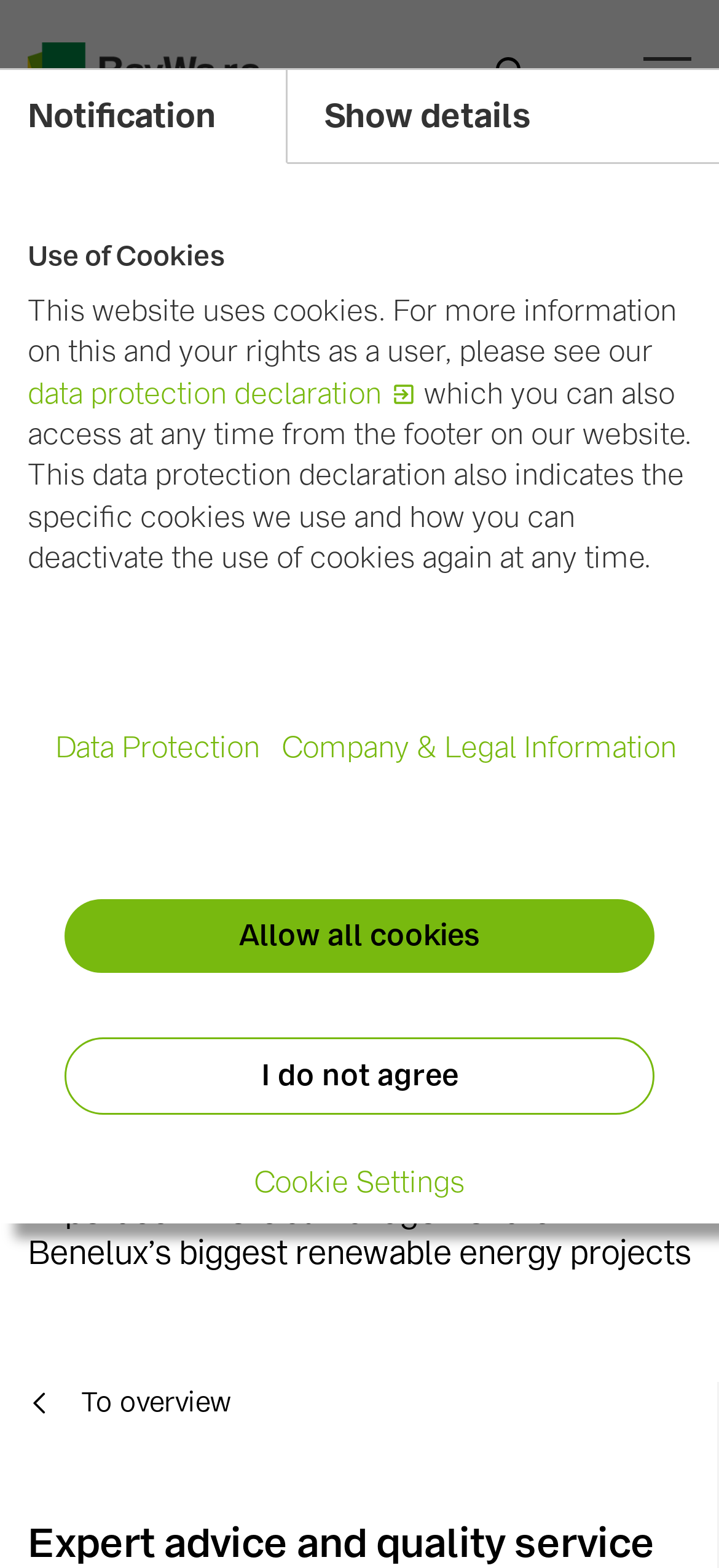Please identify the bounding box coordinates of the element on the webpage that should be clicked to follow this instruction: "Click on BayWa r.e.". The bounding box coordinates should be given as four float numbers between 0 and 1, formatted as [left, top, right, bottom].

[0.038, 0.015, 0.372, 0.064]